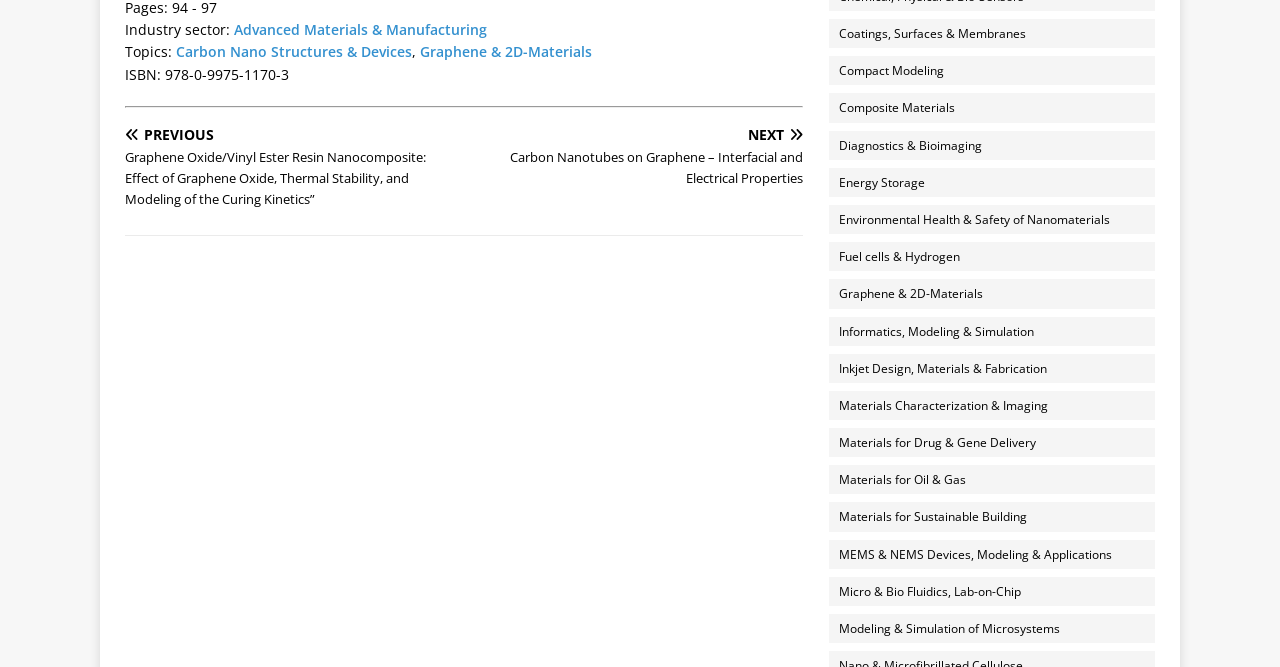Determine the bounding box coordinates in the format (top-left x, top-left y, bottom-right x, bottom-right y). Ensure all values are floating point numbers between 0 and 1. Identify the bounding box of the UI element described by: Modeling & Simulation of Microsystems

[0.647, 0.921, 0.918, 0.964]